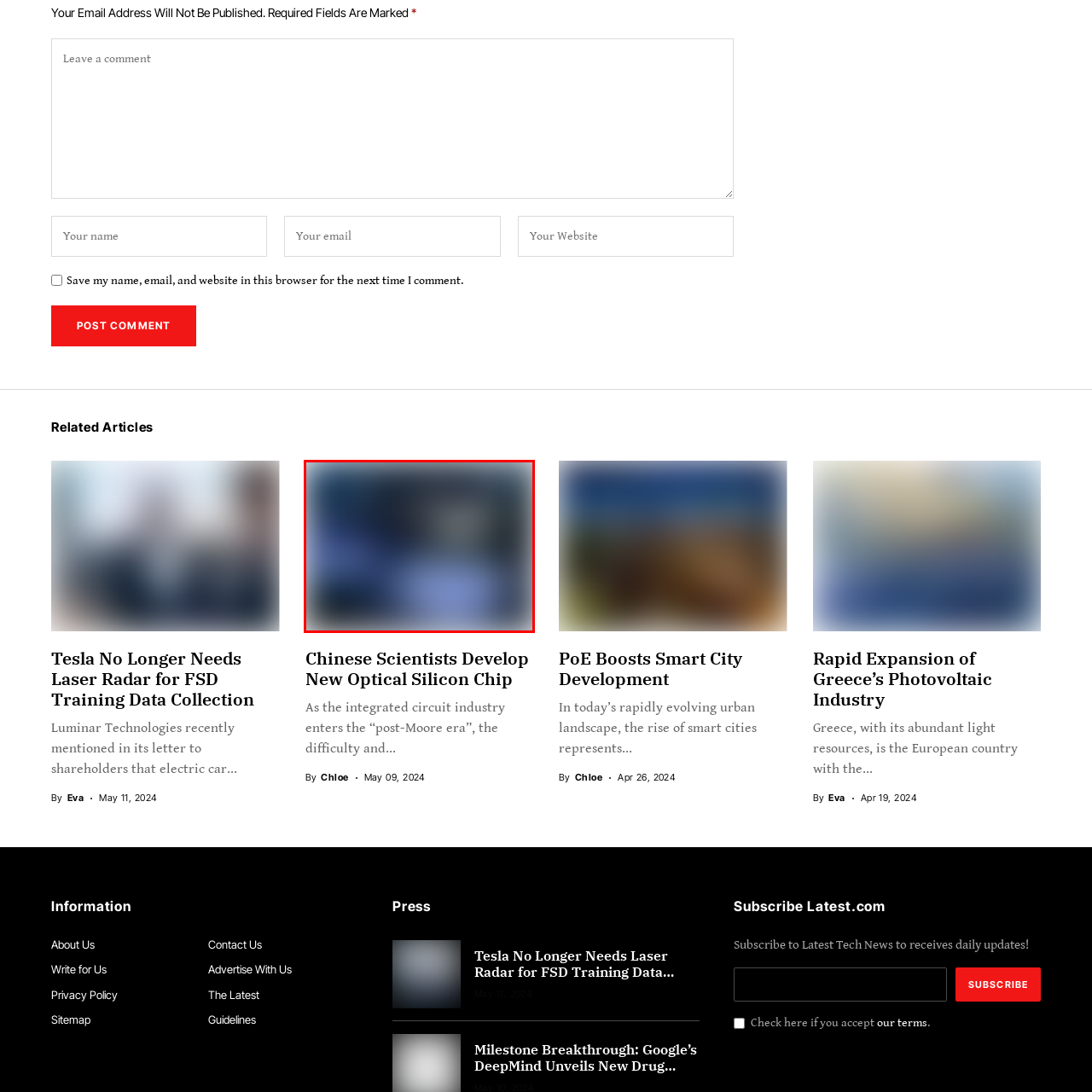Use the image within the highlighted red box to answer the following question with a single word or phrase:
What era is the integrated circuit industry navigating?

Post-Moore era